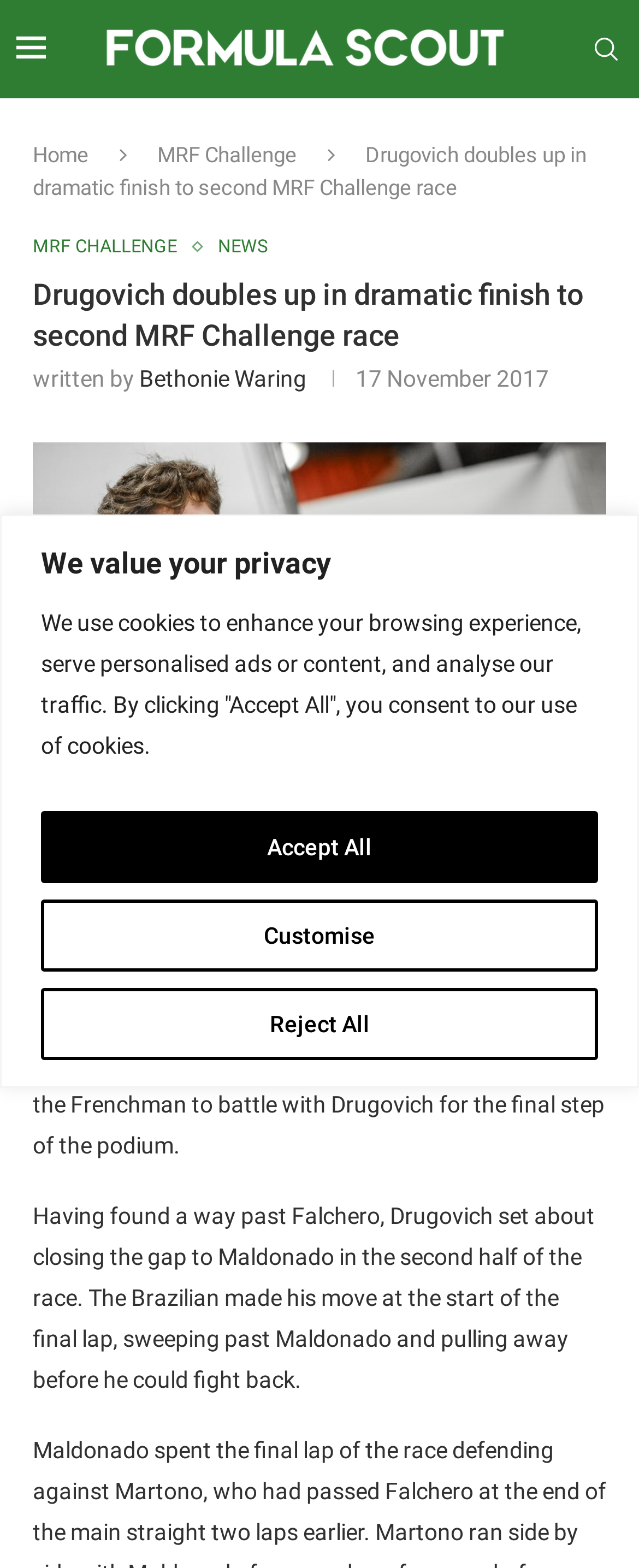Find the bounding box coordinates of the element to click in order to complete the given instruction: "read news."

[0.341, 0.151, 0.421, 0.164]